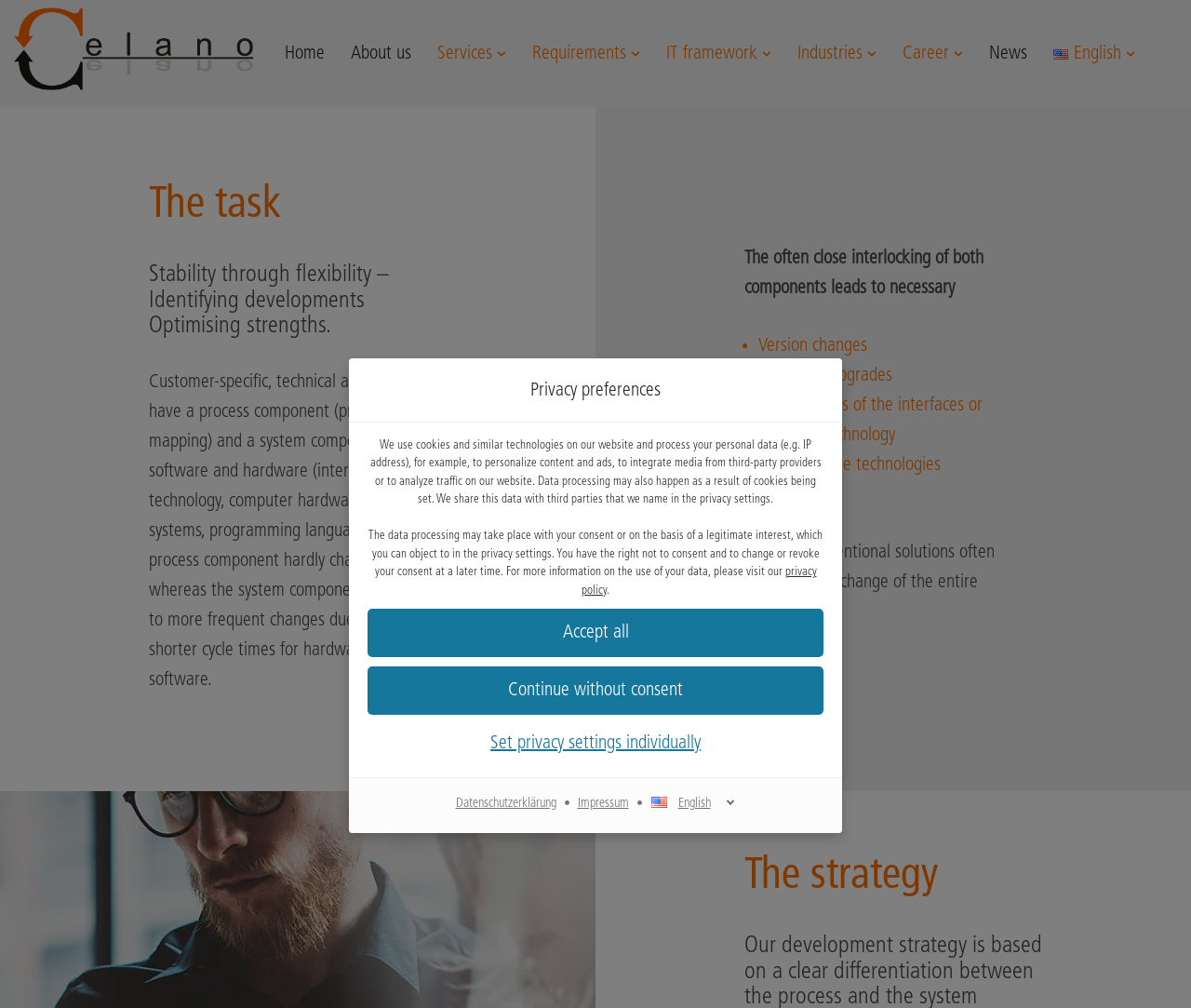Give a concise answer using one word or a phrase to the following question:
What is the purpose of the 'Set privacy settings individually' button?

Customize privacy settings